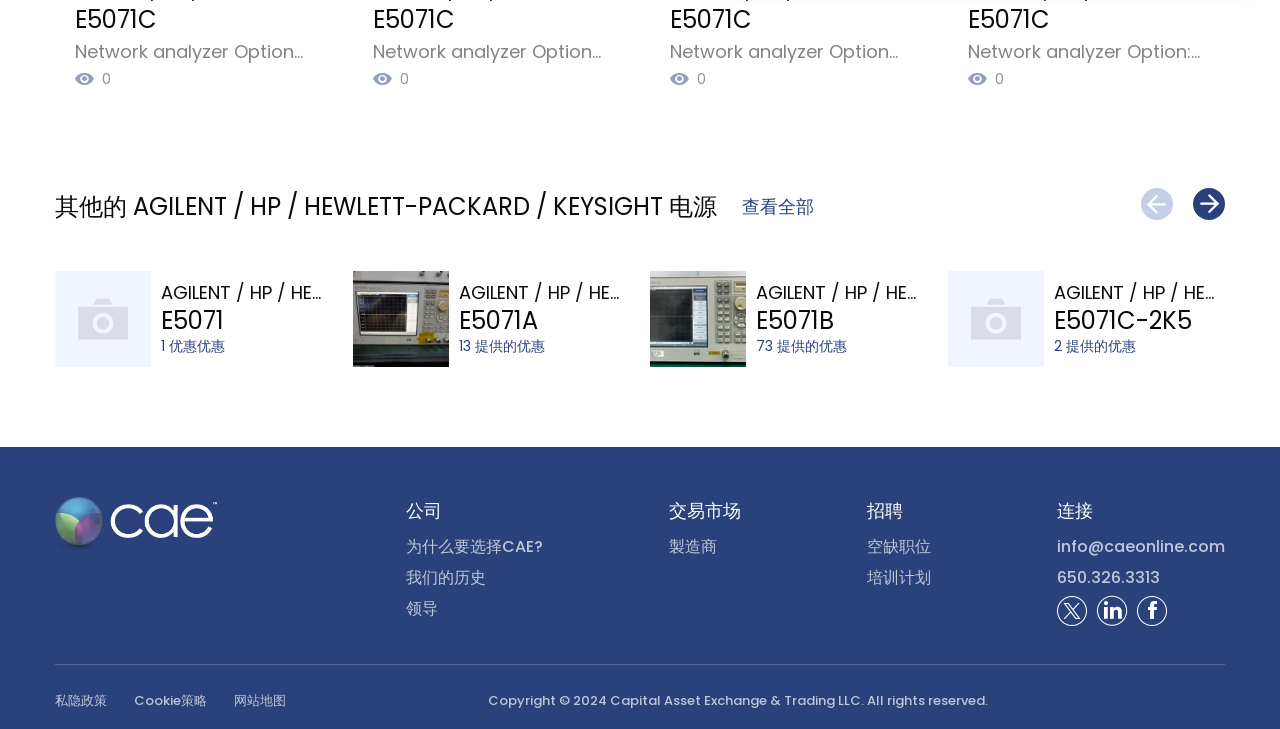Using the webpage screenshot, locate the HTML element that fits the following description and provide its bounding box: "info@caeonline.com".

[0.826, 0.733, 0.957, 0.775]